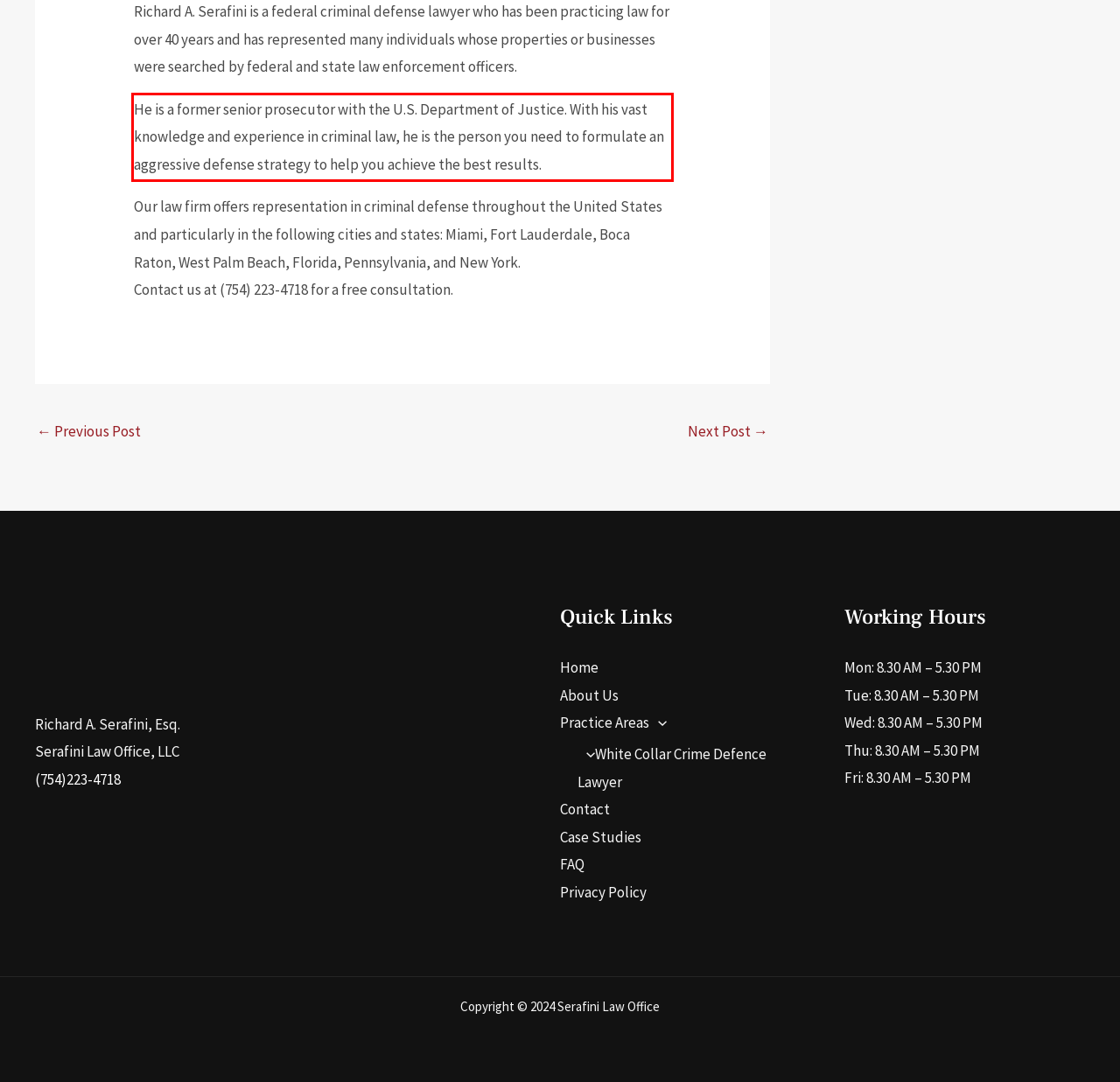Please analyze the provided webpage screenshot and perform OCR to extract the text content from the red rectangle bounding box.

He is a former senior prosecutor with the U.S. Department of Justice. With his vast knowledge and experience in criminal law, he is the person you need to formulate an aggressive defense strategy to help you achieve the best results.